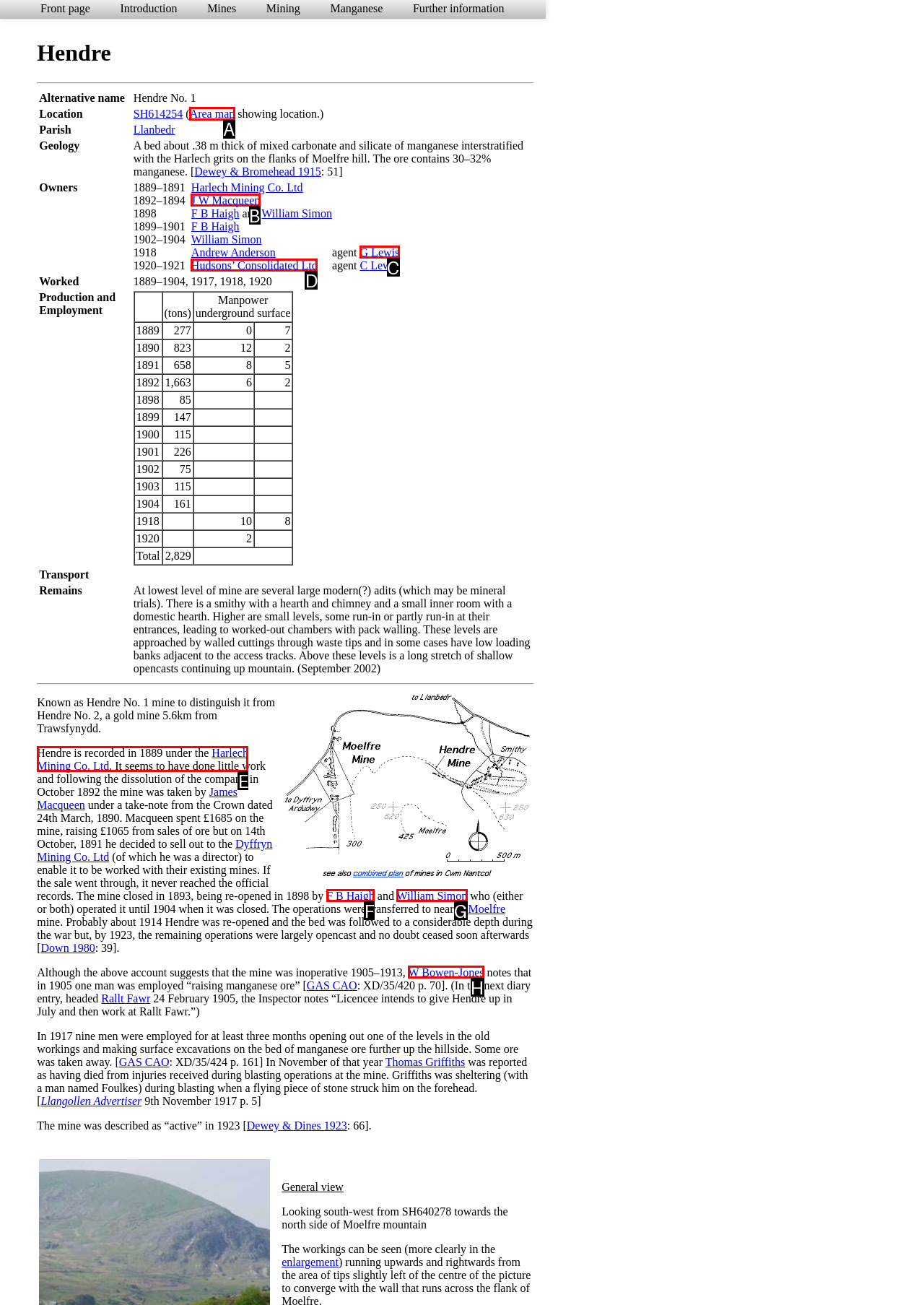Identify the correct UI element to click on to achieve the following task: Explore the location of the mine on the area map Respond with the corresponding letter from the given choices.

A